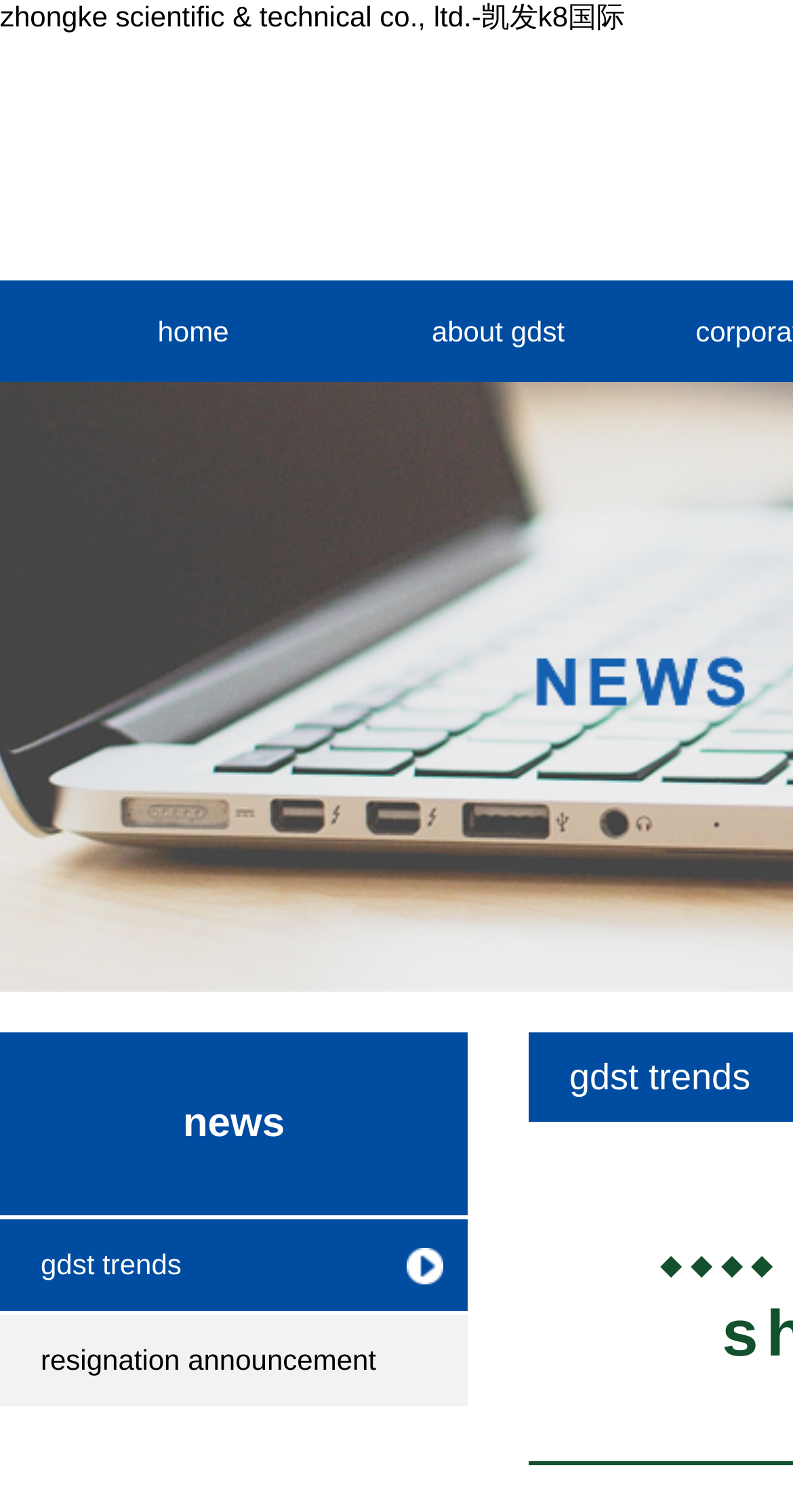Can you locate the main headline on this webpage and provide its text content?

zhongke scientific & technical co., ltd.-凯发k8国际